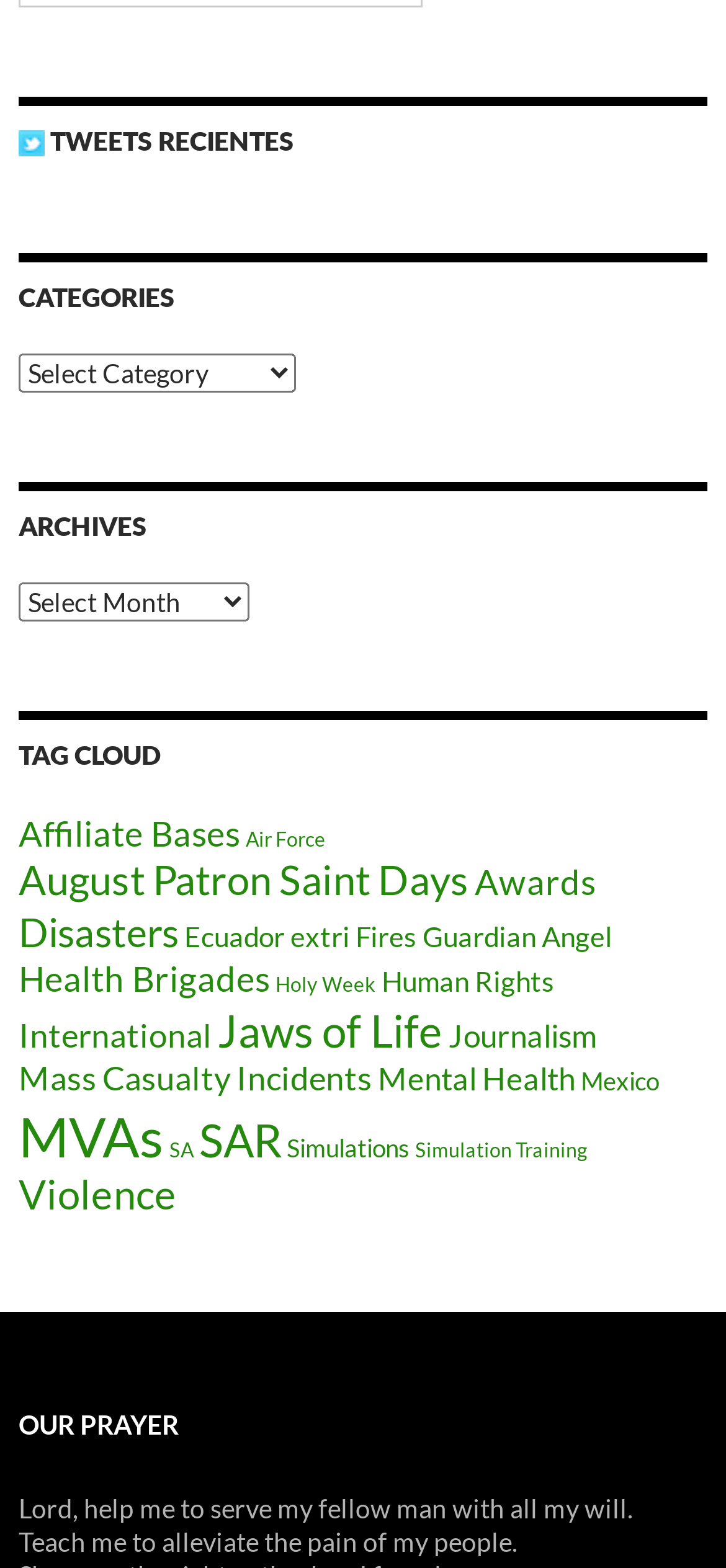What is the purpose of the 'OUR PRAYER' section?
Answer with a single word or short phrase according to what you see in the image.

Prayer